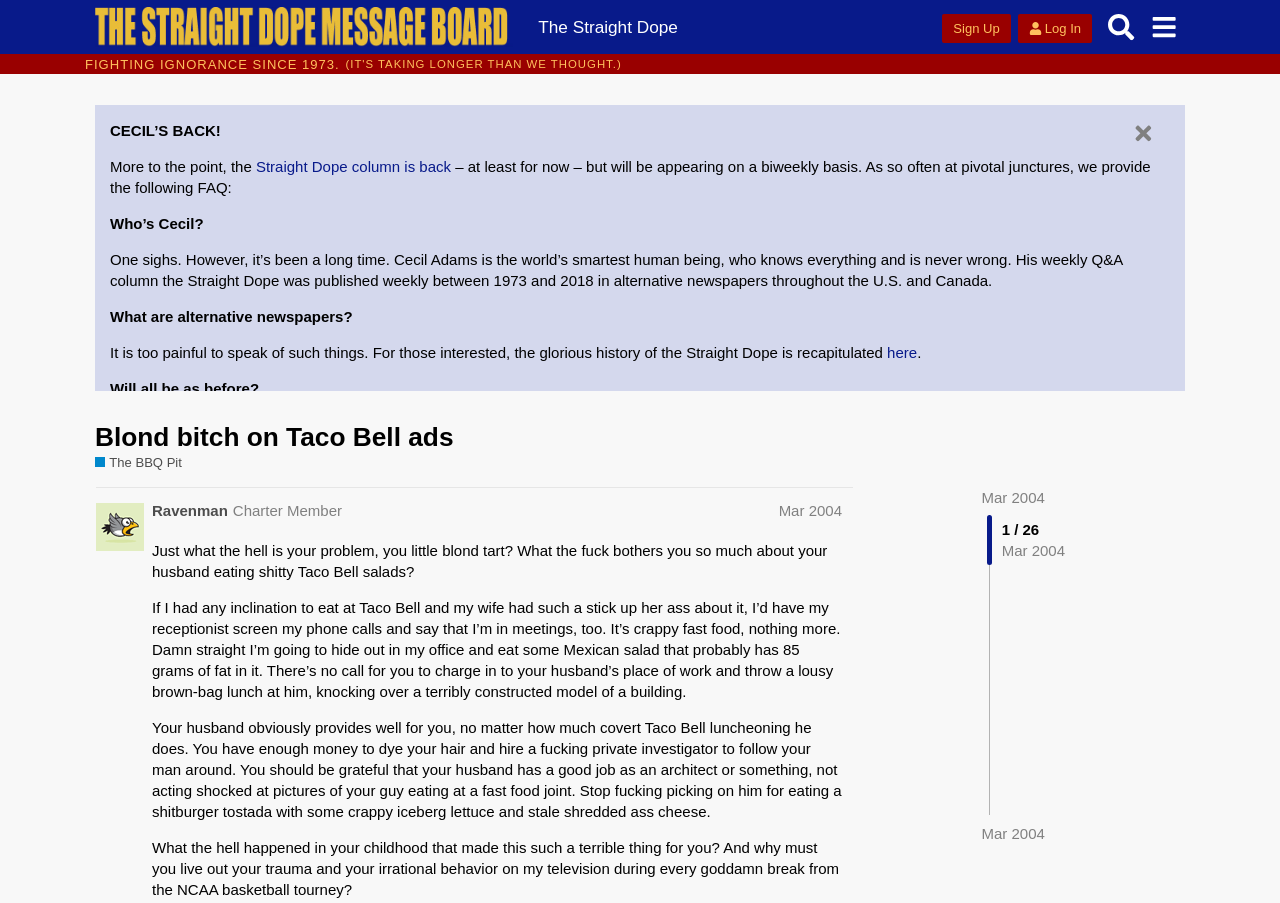What is the topic of the post by Ravenman?
Answer the question with a detailed explanation, including all necessary information.

I found the answer by reading the text on the webpage, which mentions 'Just what the hell is your problem, you little blond tart? What the fuck bothers you so much about your husband eating shitty Taco Bell salads?' This indicates that the topic of the post is Taco Bell.